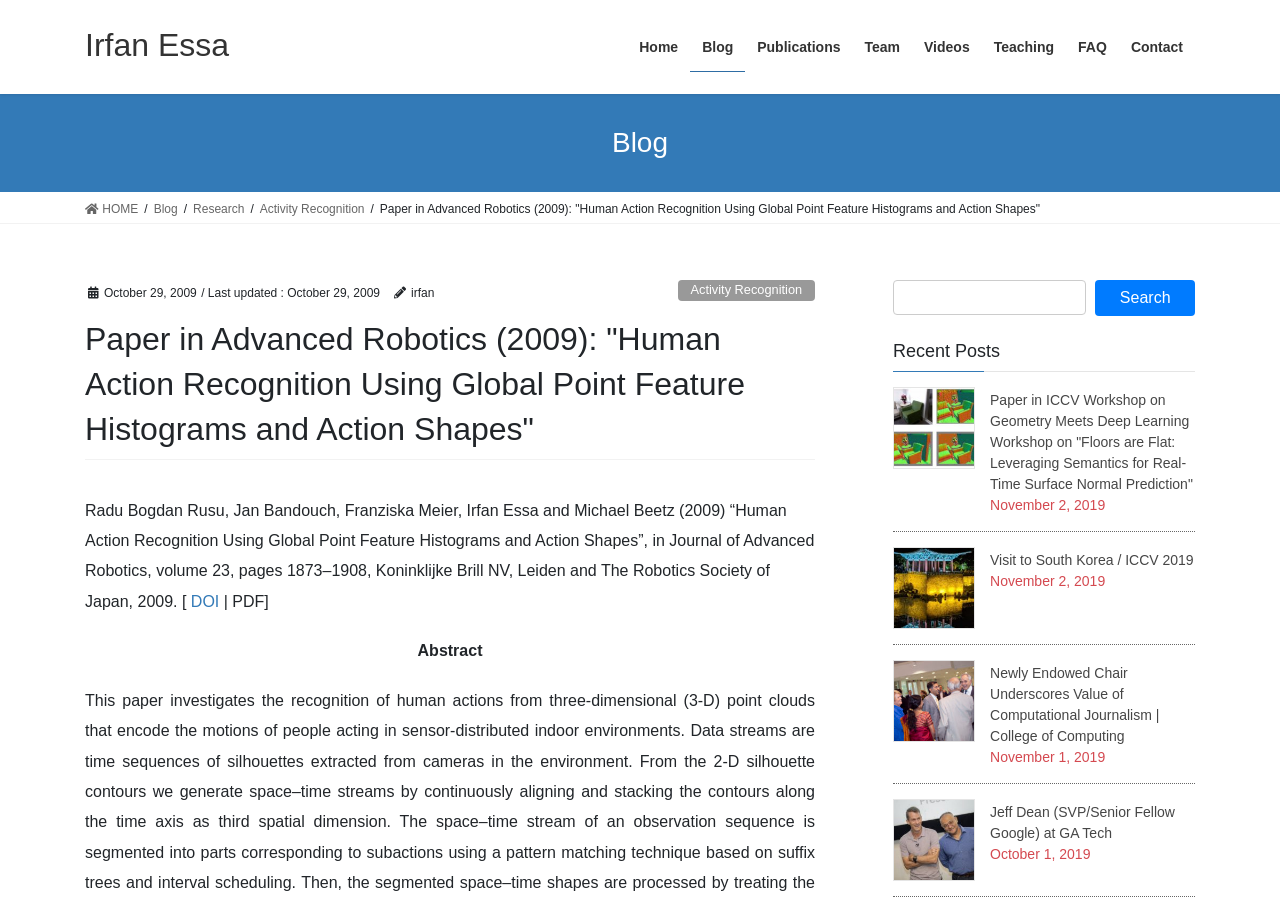Please identify the bounding box coordinates of the element's region that I should click in order to complete the following instruction: "Search for a keyword". The bounding box coordinates consist of four float numbers between 0 and 1, i.e., [left, top, right, bottom].

[0.698, 0.312, 0.849, 0.351]